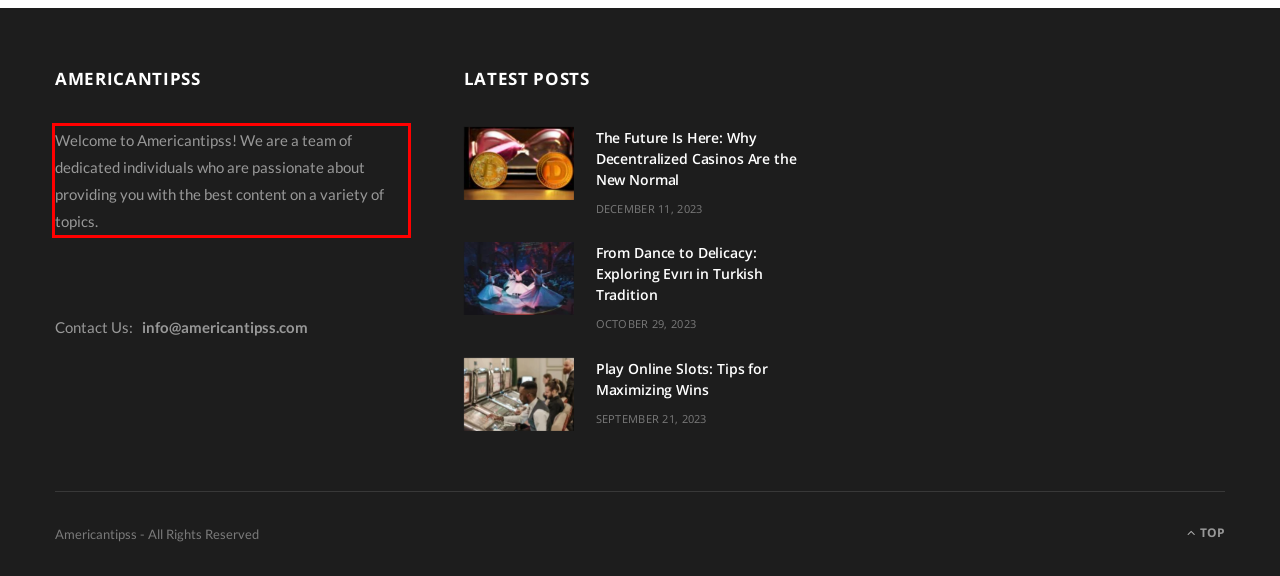Identify the red bounding box in the webpage screenshot and perform OCR to generate the text content enclosed.

Welcome to Americantipss! We are a team of dedicated individuals who are passionate about providing you with the best content on a variety of topics.